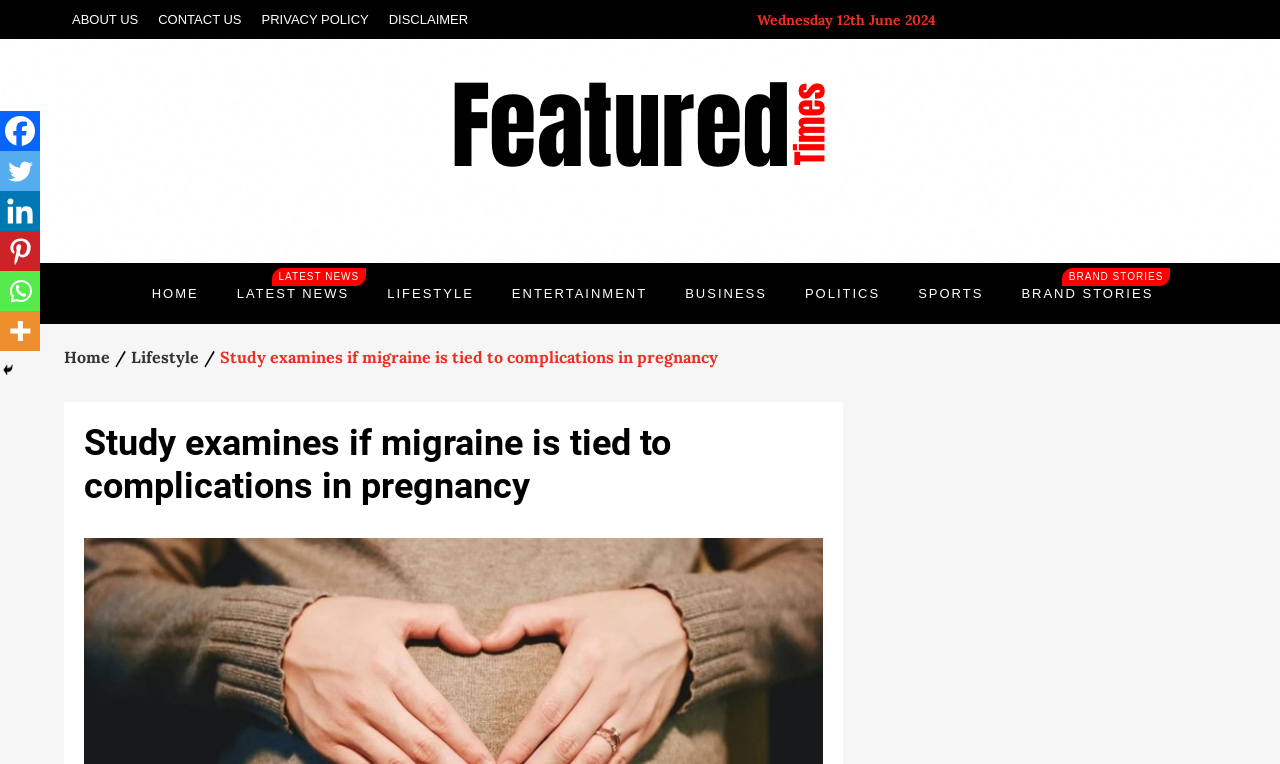Provide a brief response to the question below using a single word or phrase: 
What is the name of the news section?

Featured Times